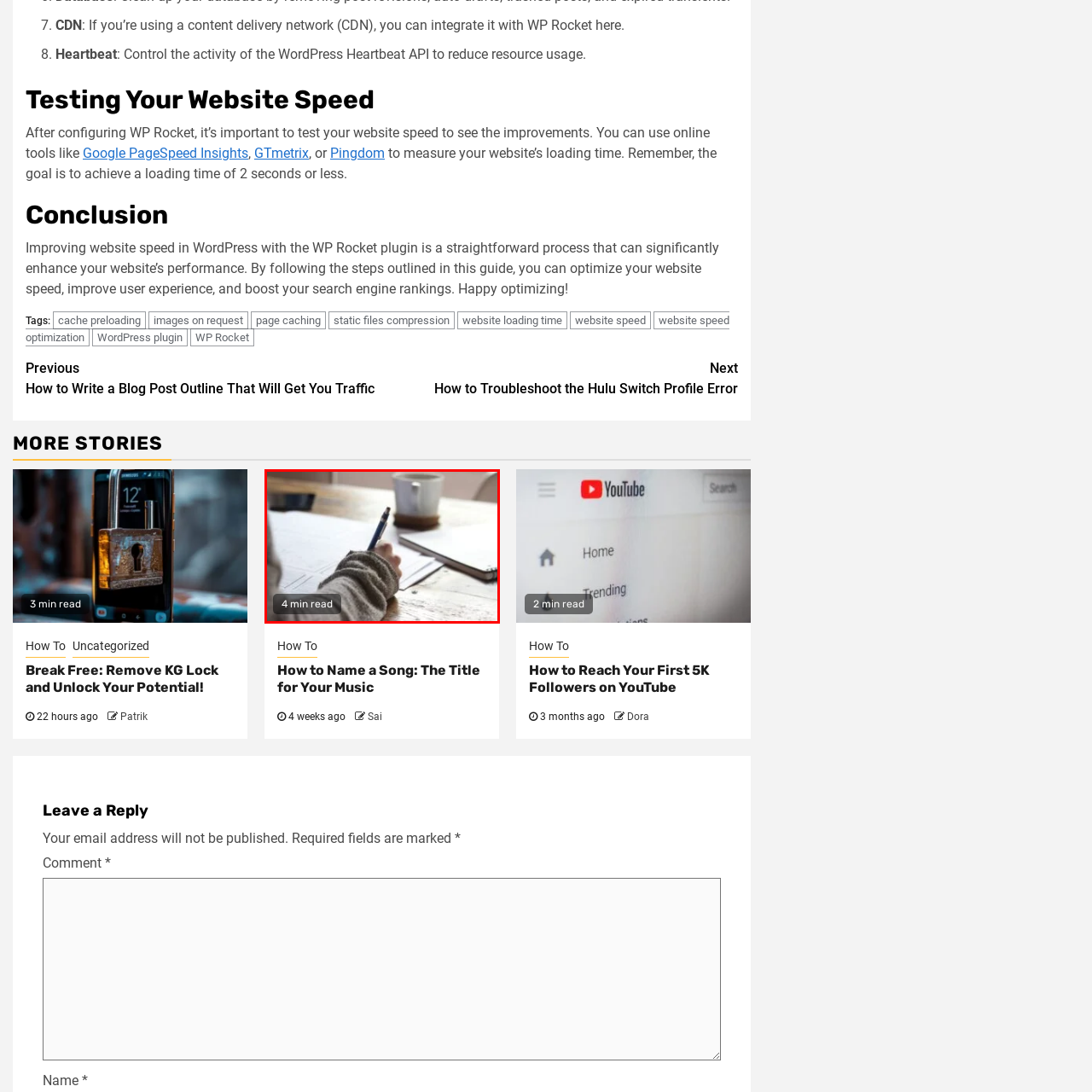Give a detailed account of the scene depicted in the image inside the red rectangle.

In this image, we see a person's hand holding a pen as they appear to be brainstorming or writing down ideas on a sheet of paper. The scene is set on a wooden table that adds warmth to the composition. In the background, a neatly placed cup, possibly holding coffee or tea, adds an inviting touch to the workspace. A notebook can also be seen, suggesting further planning or note-taking. This visual encapsulates the essence of creativity and productivity, echoing themes often associated with songwriting and artistic expression. The label "4 min read" indicates that the associated content can be consumed in a brief amount of time, appealing to readers seeking quick insights.